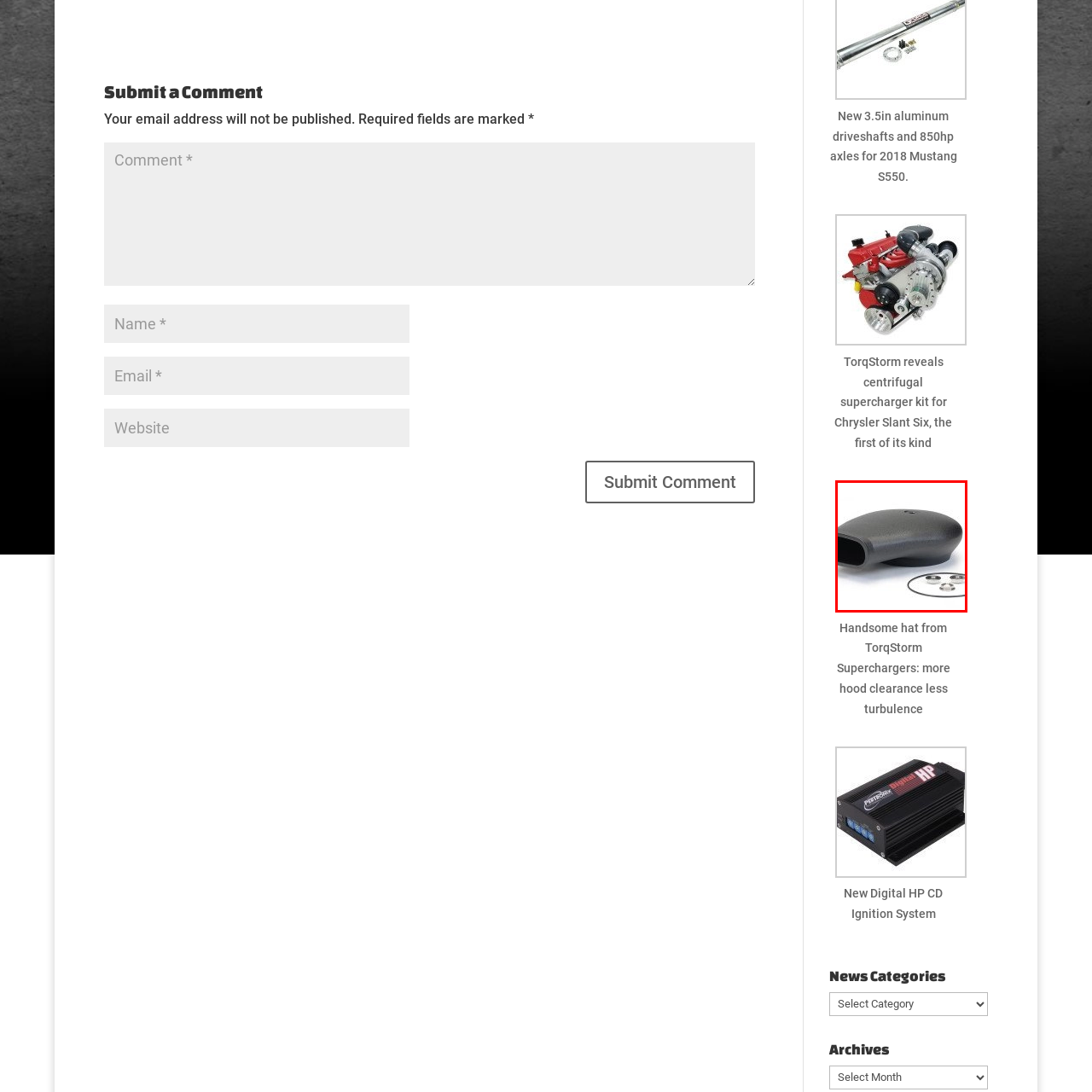Give an in-depth explanation of the image captured within the red boundary.

This image showcases a sleek, black intake elbow fitting, a crucial component designed for enhancing airflow in automotive applications. It features a smooth, curved design for efficient air passage and includes a circular rubber O-ring and three metal washers that provide secure mounts for installation. This component is ideal for use in performance upgrades, particularly for aftermarket air intake systems, aiming to improve engine efficiency and responsiveness. The background is neutral, emphasizing the part's ergonomic design and functionality.